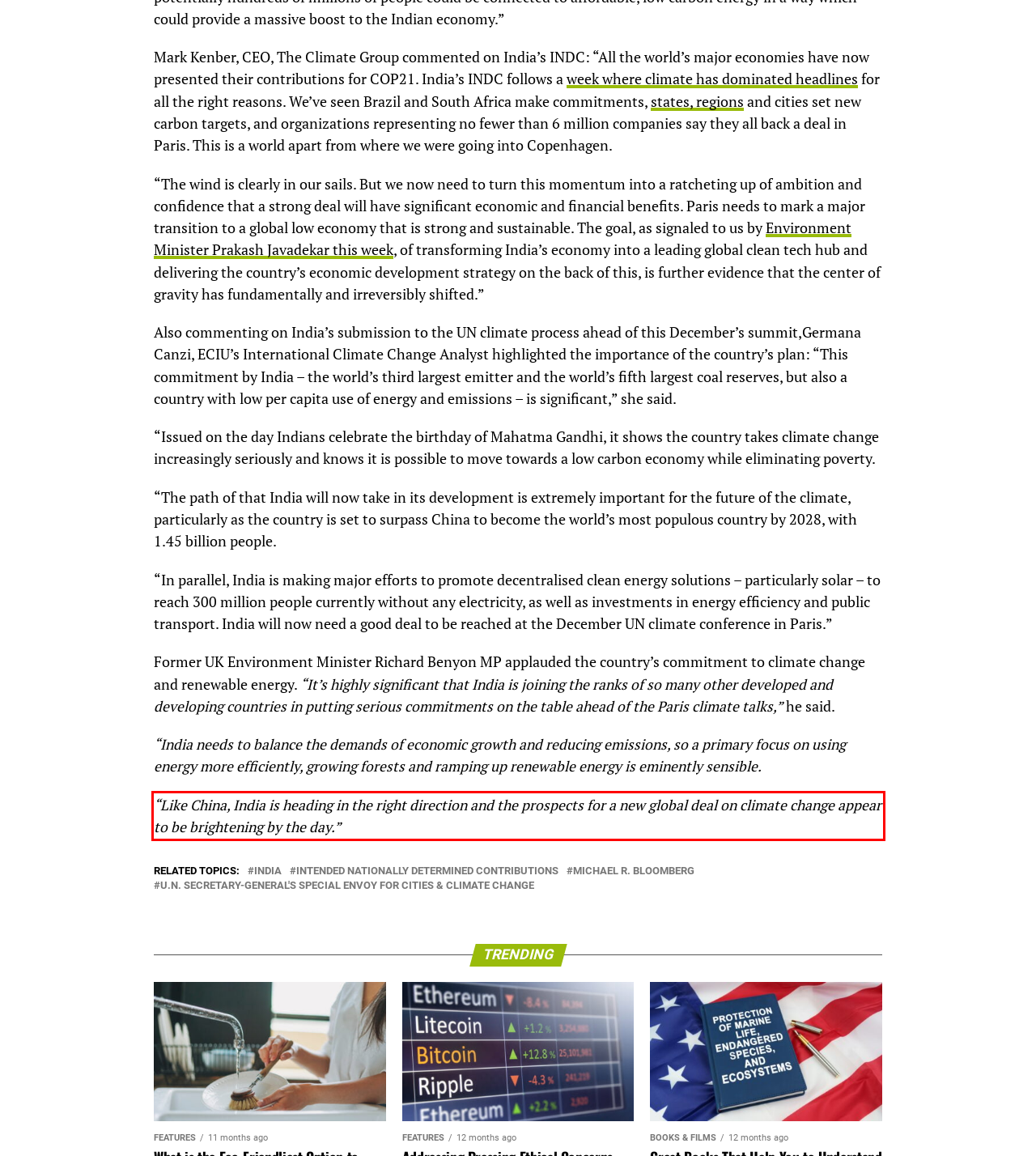Using the provided webpage screenshot, identify and read the text within the red rectangle bounding box.

“Like China, India is heading in the right direction and the prospects for a new global deal on climate change appear to be brightening by the day.”